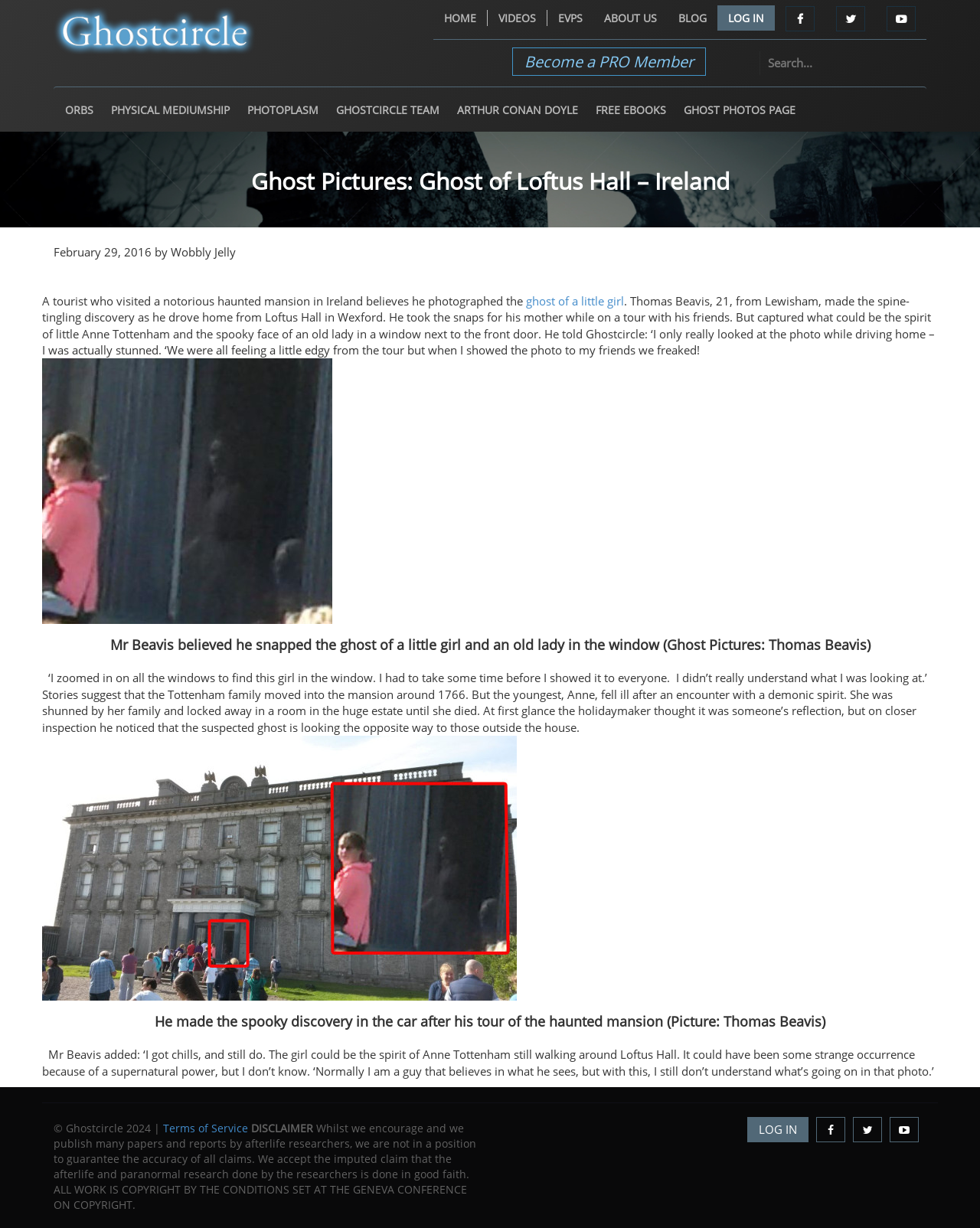Identify the bounding box coordinates for the region of the element that should be clicked to carry out the instruction: "View more ghost photos". The bounding box coordinates should be four float numbers between 0 and 1, i.e., [left, top, right, bottom].

[0.698, 0.078, 0.83, 0.103]